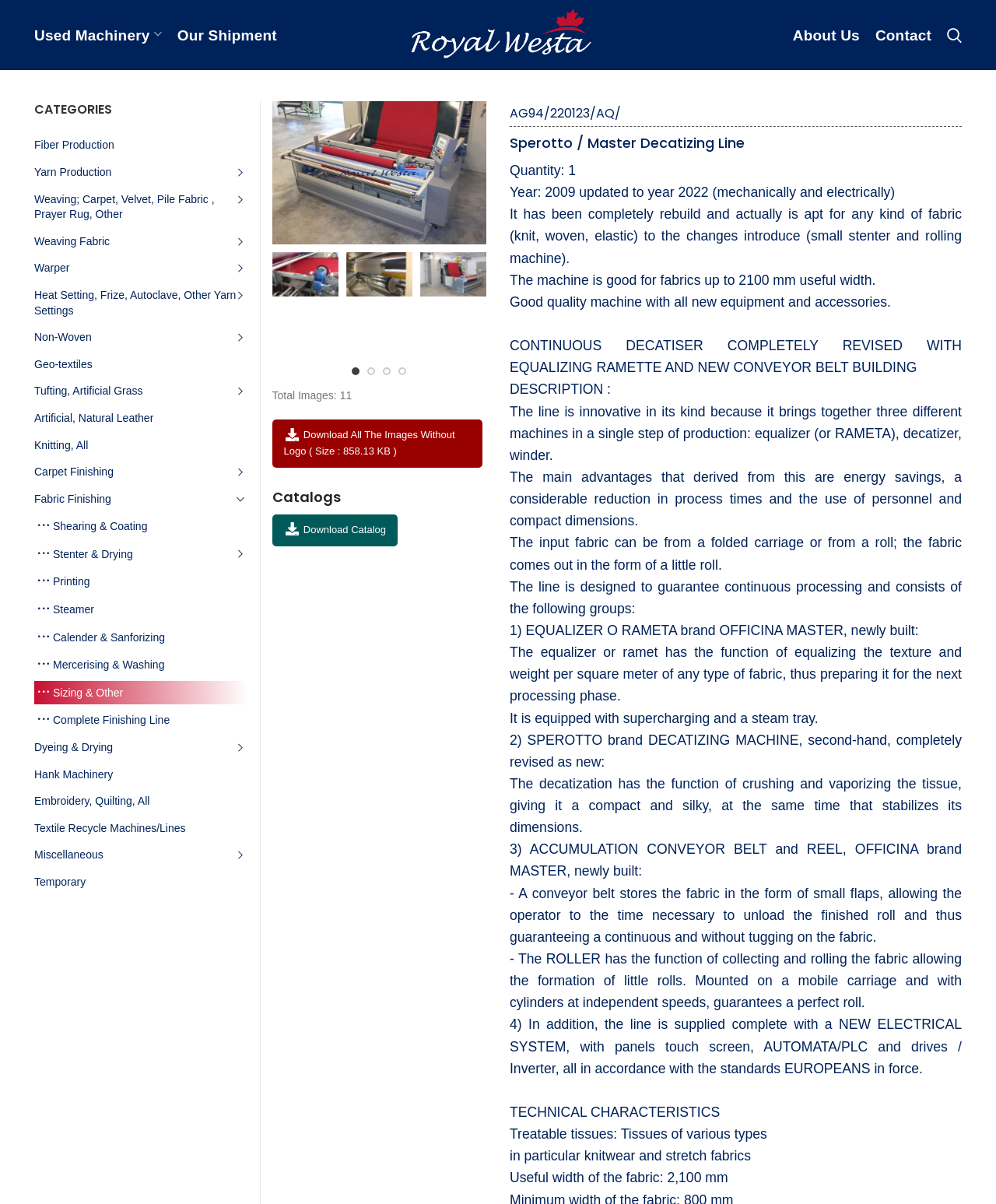Please determine the bounding box coordinates of the section I need to click to accomplish this instruction: "Download all the images without logo".

[0.273, 0.349, 0.484, 0.388]